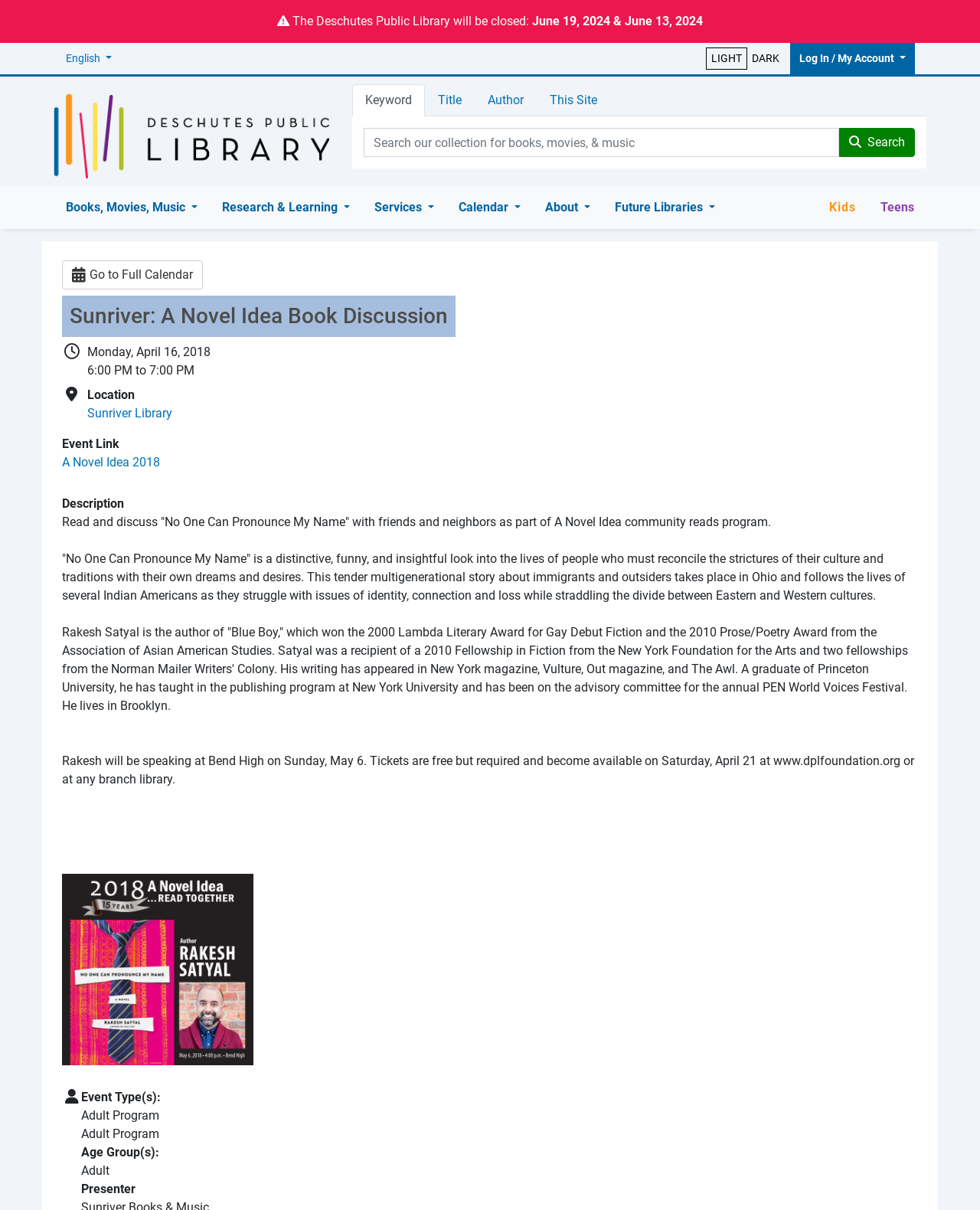Please specify the bounding box coordinates for the clickable region that will help you carry out the instruction: "View full calendar".

[0.063, 0.215, 0.207, 0.239]